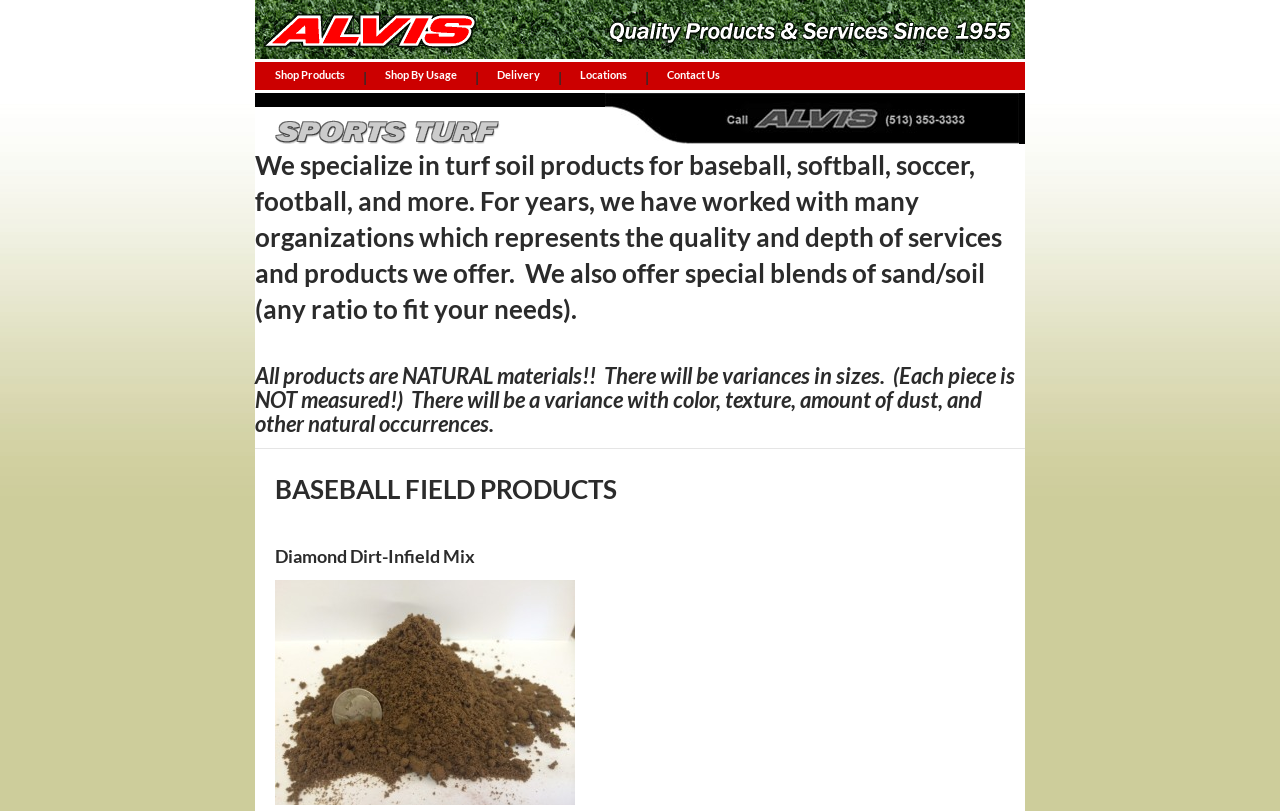What is the name of the product offered for sports fields?
Please answer the question as detailed as possible.

The webpage mentions that the company also carries Diamond Dirt, which is a product specifically designed for sports fields.